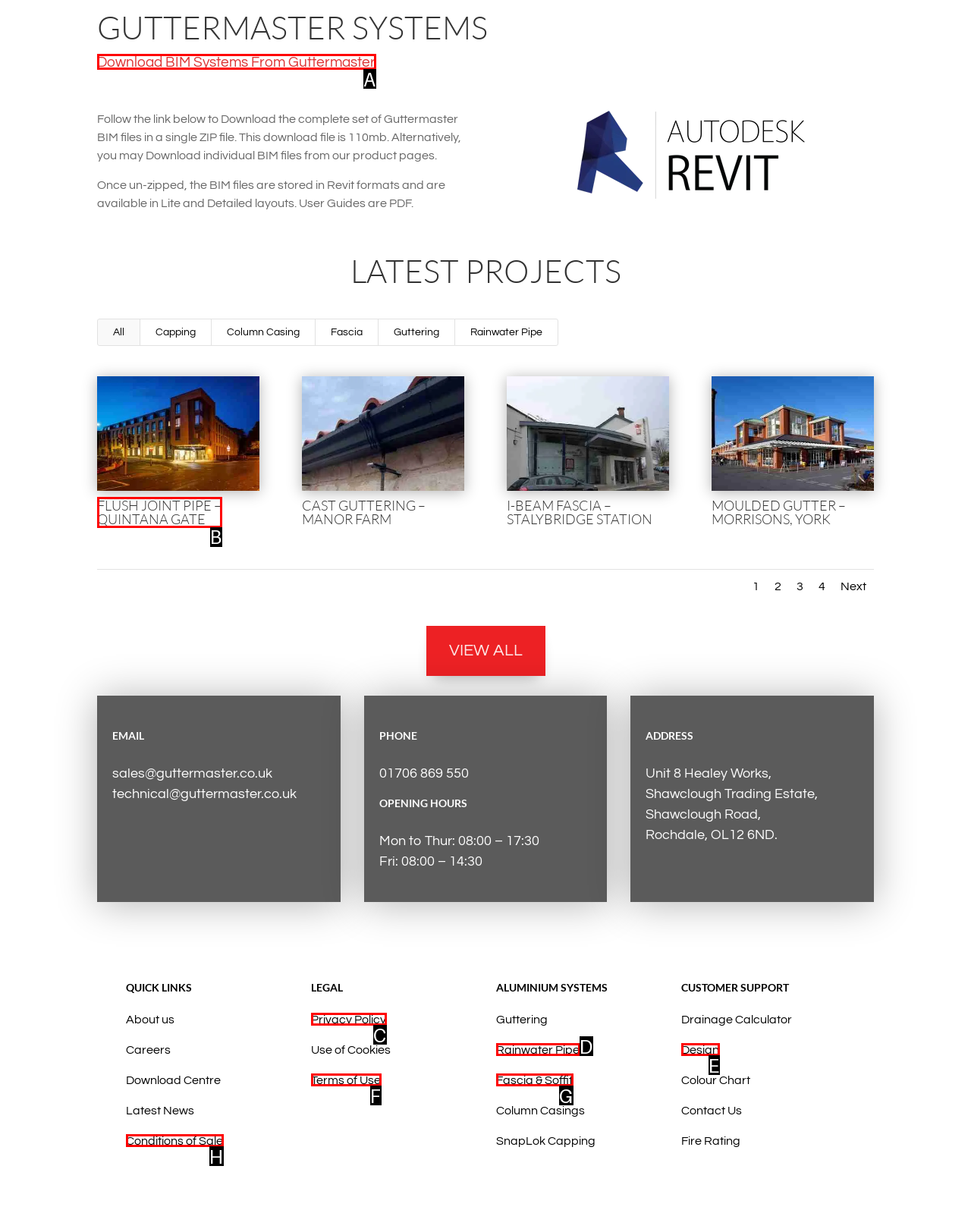Determine which HTML element corresponds to the description: Fascia & Soffit. Provide the letter of the correct option.

G